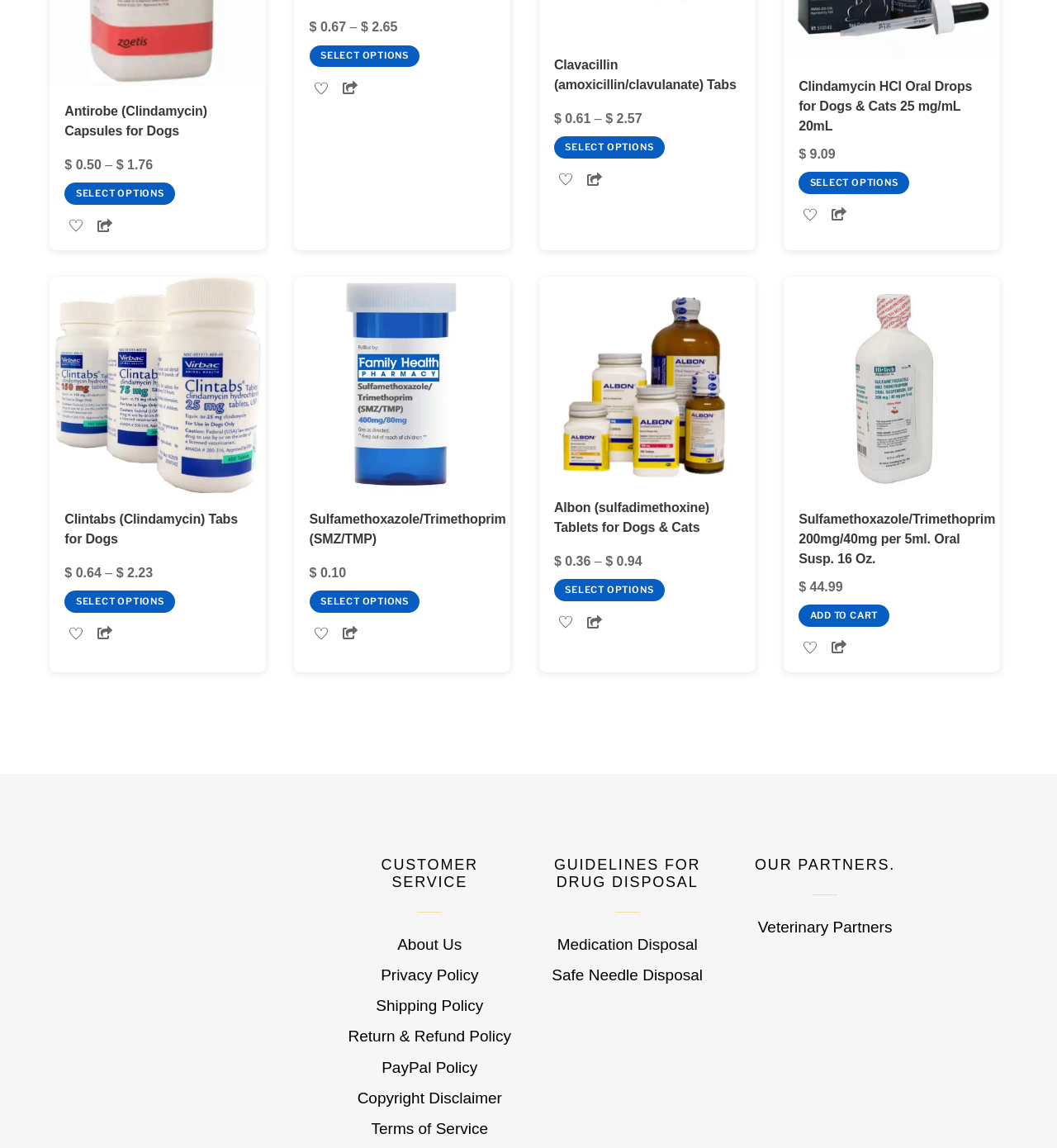Provide the bounding box coordinates of the HTML element described as: "Veterinary Partners". The bounding box coordinates should be four float numbers between 0 and 1, i.e., [left, top, right, bottom].

[0.717, 0.81, 0.844, 0.825]